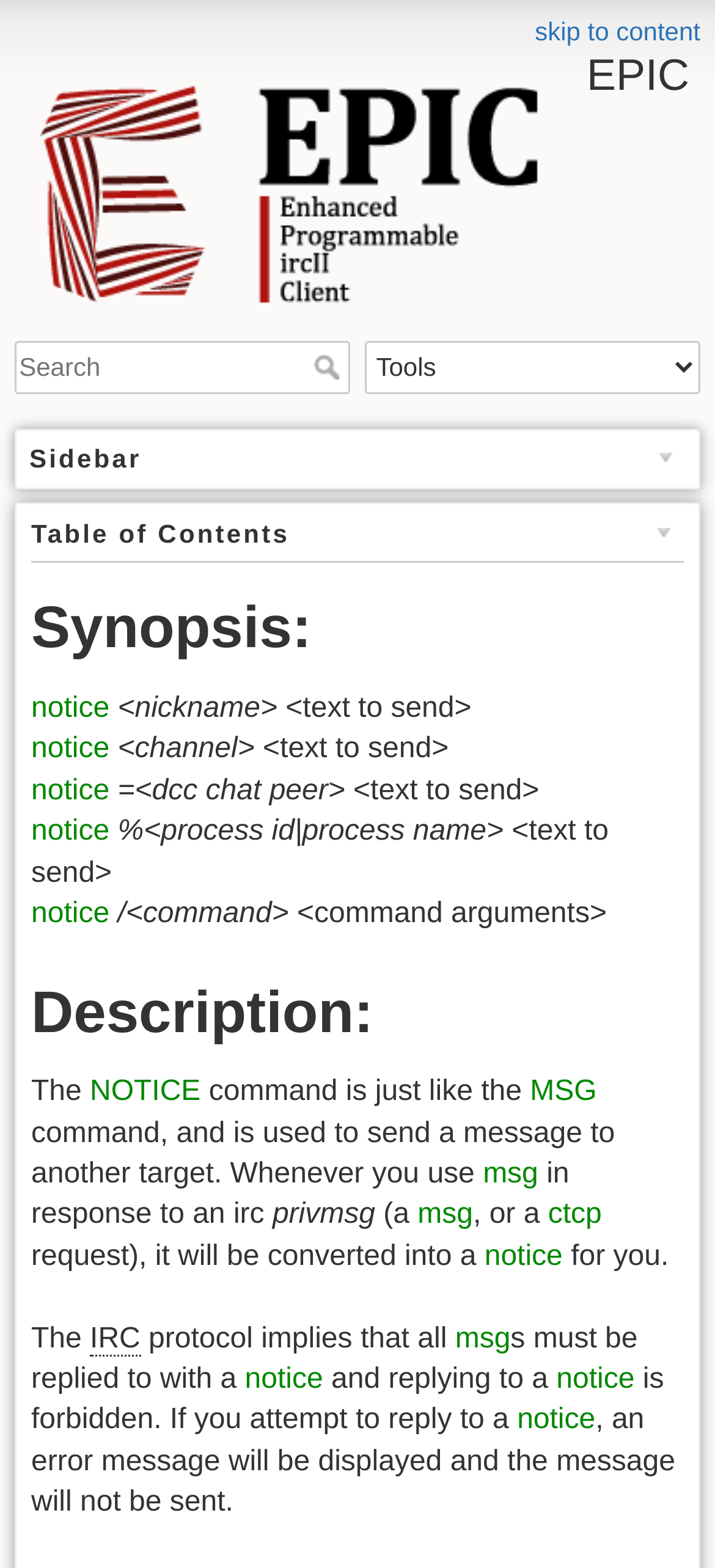What is the purpose of the NOTICE command?
Look at the screenshot and respond with one word or a short phrase.

Send a message to another target